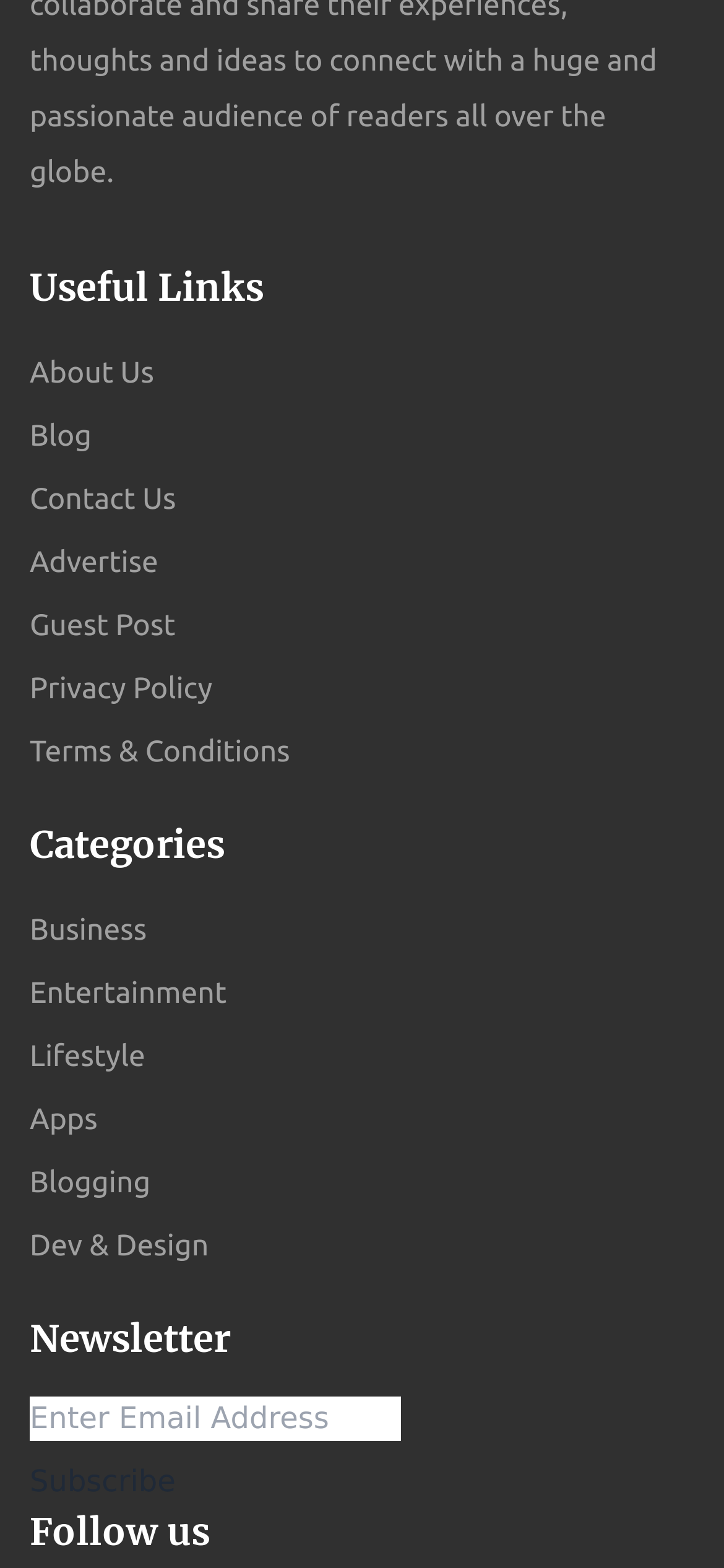How can I stay updated with the latest news?
Using the information from the image, answer the question thoroughly.

The 'Newsletter' section provides a textbox to enter an email address and a 'Subscribe' button, indicating that users can subscribe to the newsletter to stay updated with the latest news.